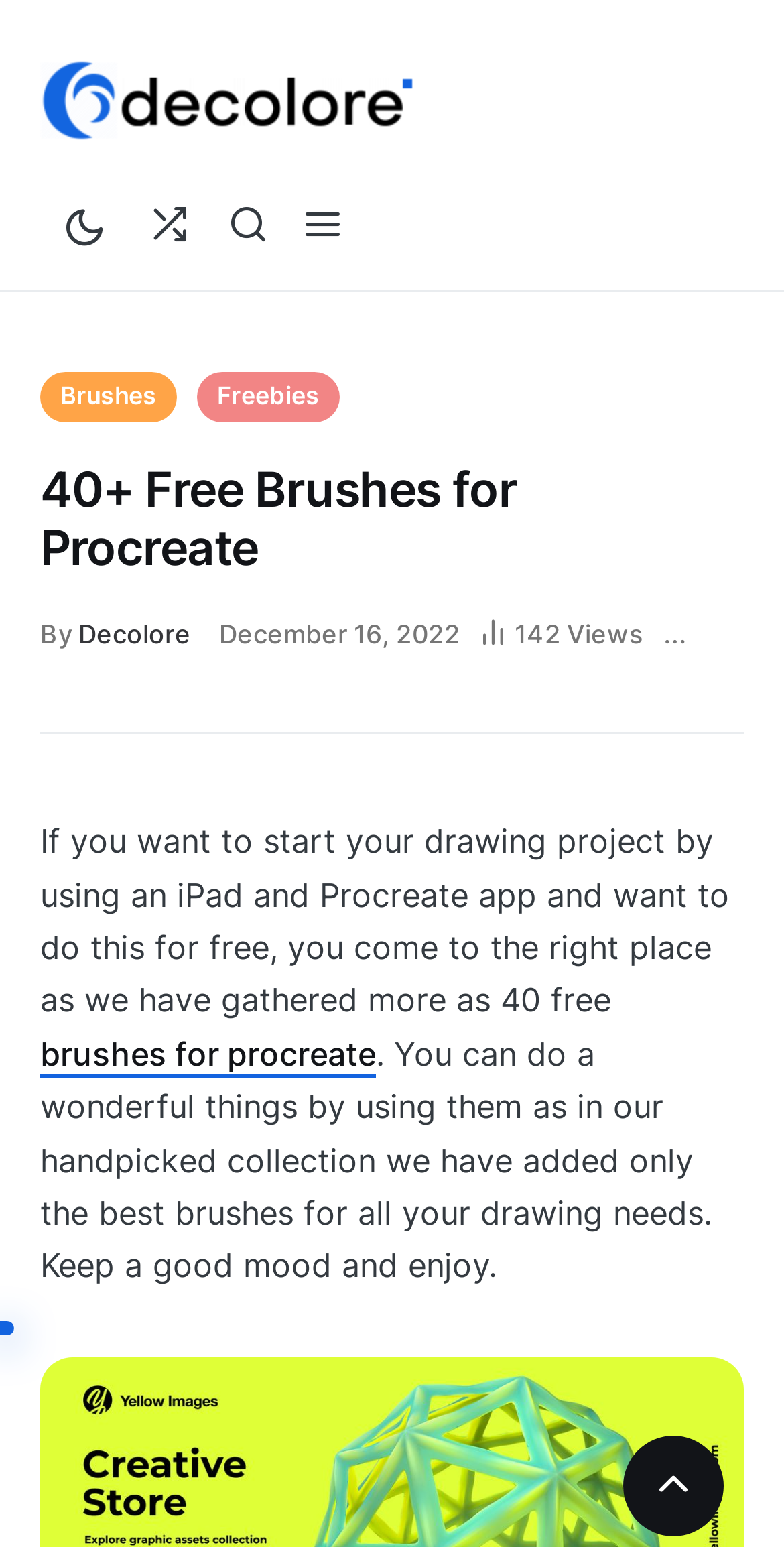Please determine the bounding box coordinates for the UI element described as: "alt="Yellow Images Marketplace"".

[0.051, 0.919, 0.949, 0.945]